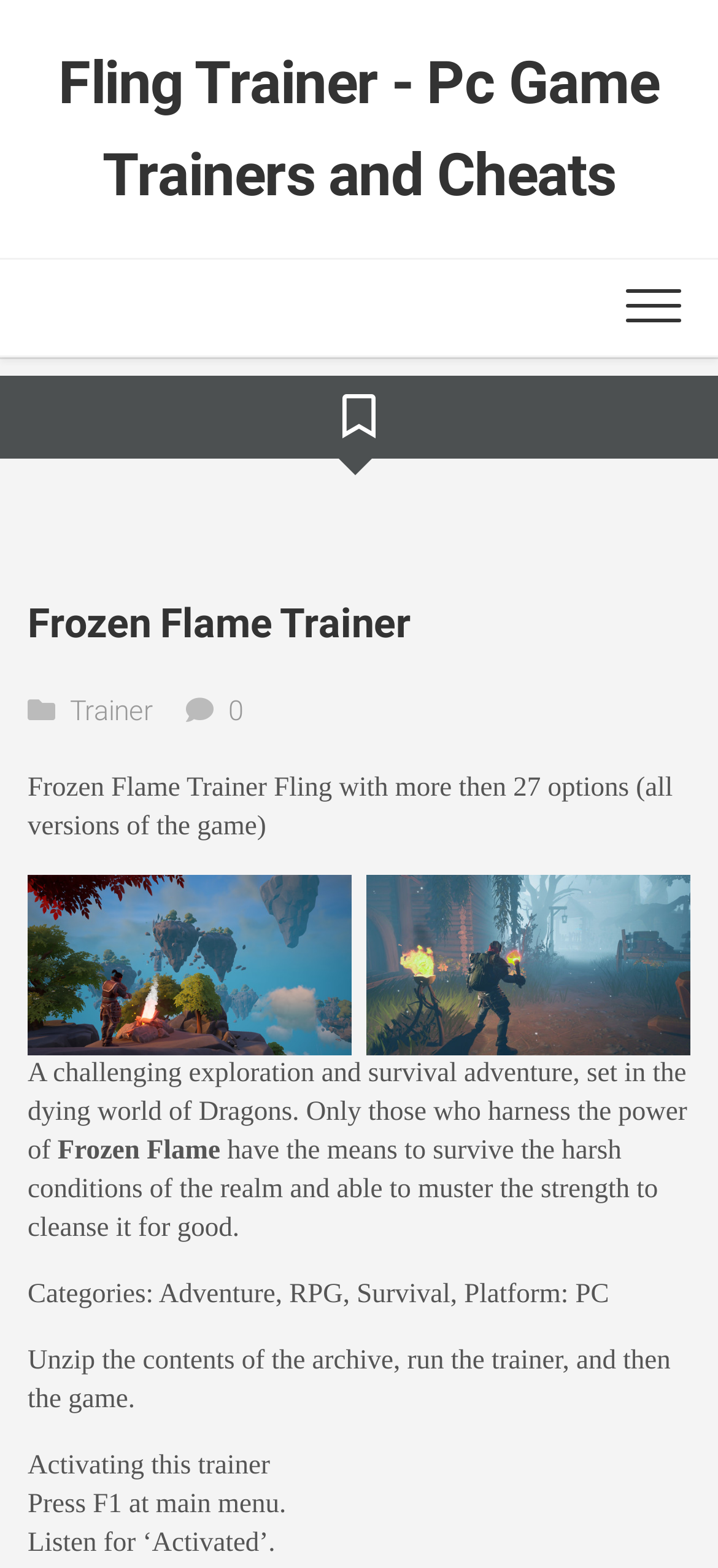What is the name of the game trainer?
Using the image, give a concise answer in the form of a single word or short phrase.

Frozen Flame Trainer